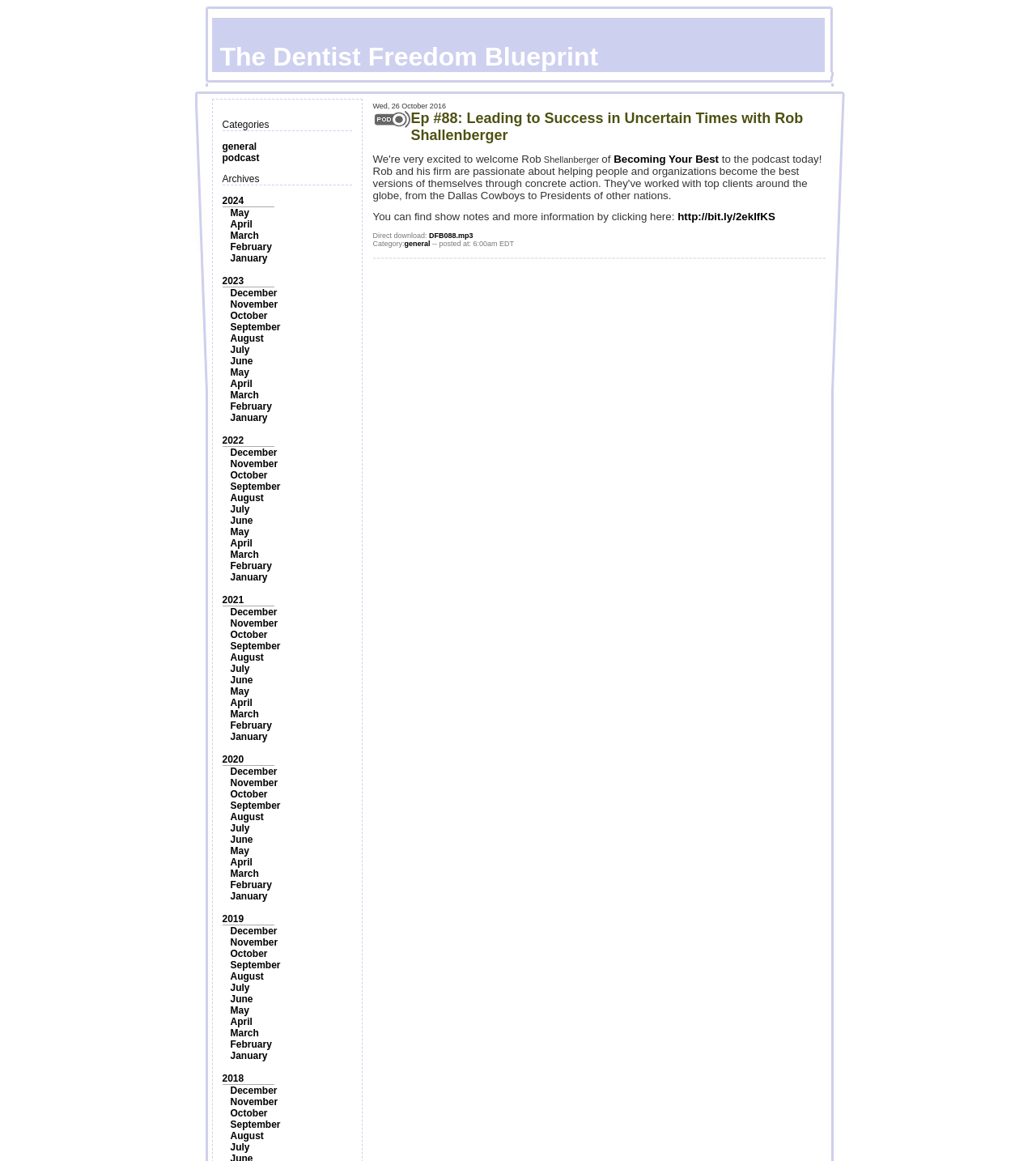Given the element description, predict the bounding box coordinates in the format (top-left x, top-left y, bottom-right x, bottom-right y), using floating point numbers between 0 and 1: The Dentist Freedom Blueprint

[0.181, 0.015, 0.819, 0.062]